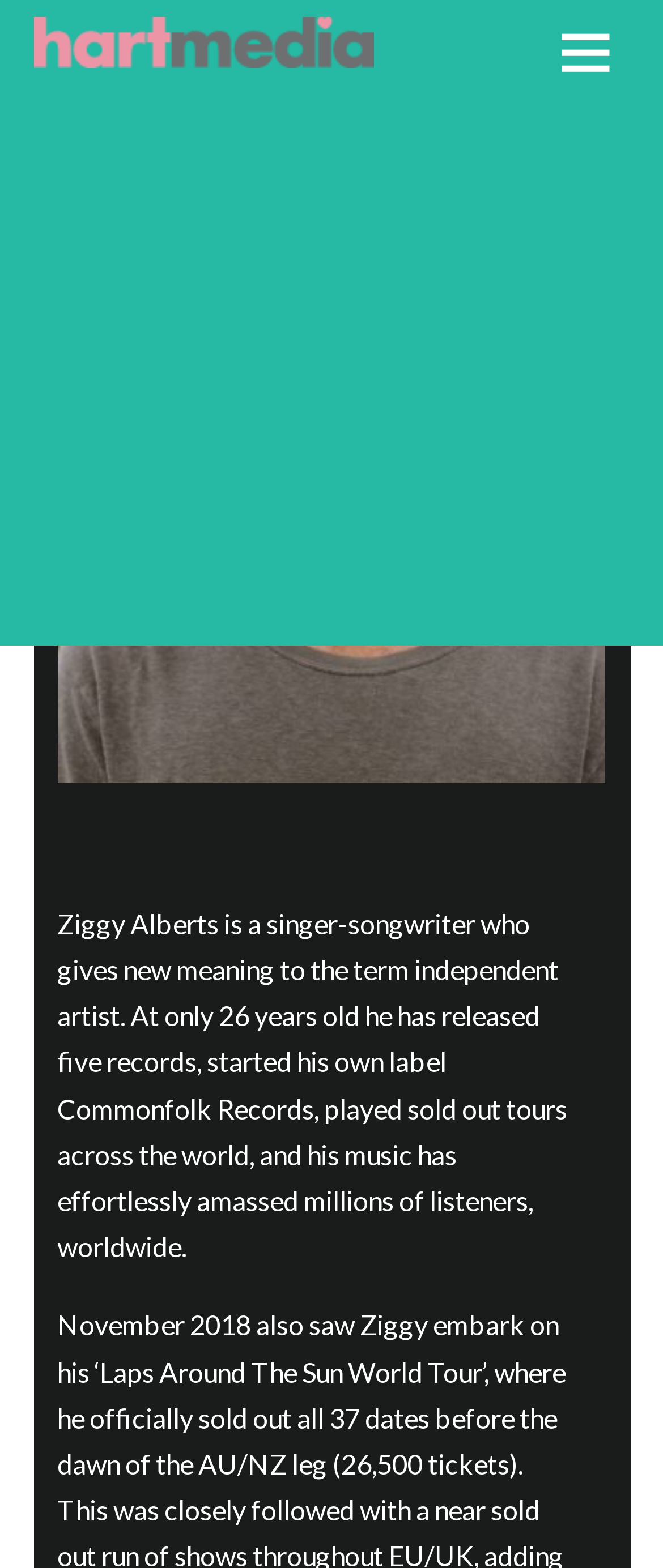Create a detailed description of the webpage's content and layout.

The webpage is about Ziggy Alberts, a singer-songwriter. At the top left, there is a link to "Hart Media" accompanied by an image with the same name. Below this, a large heading displays the name "Ziggy Alberts" in bold font. To the right of the heading, there is a link with the same name.

In the middle of the page, there is a large figure that takes up most of the width, containing an image of Ziggy Alberts. On top of this image, there is a link with the same name. 

Below the figure, there is a block of text that describes Ziggy Alberts as an independent artist who has achieved significant success at a young age, including releasing five records, starting his own label, and amassing millions of listeners worldwide.